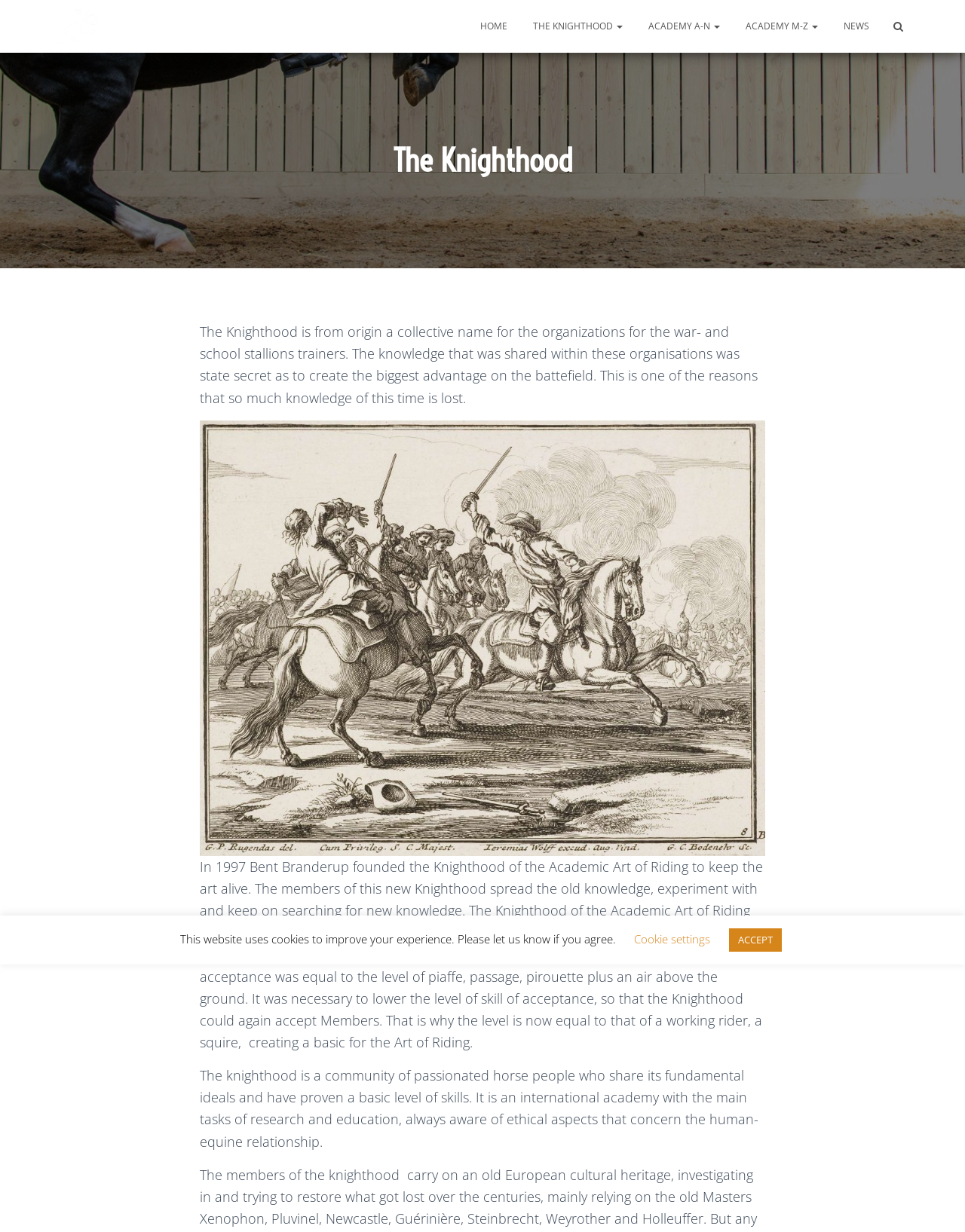Give a concise answer of one word or phrase to the question: 
What is the level of skill required to be a member of the Knighthood?

Working rider, a squire